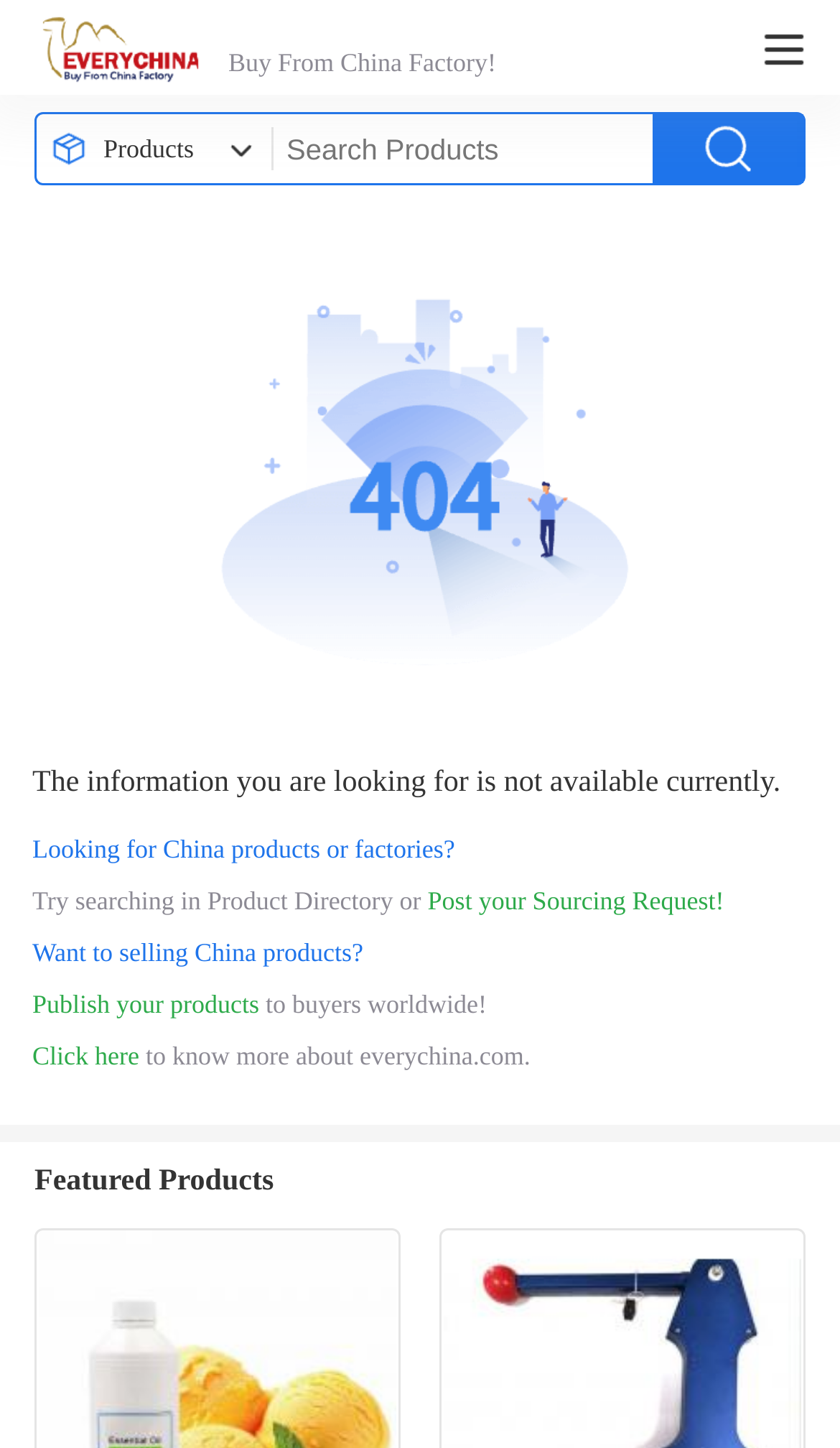Provide an in-depth caption for the elements present on the webpage.

The webpage appears to be a error page or a placeholder page, as the main content is not available. At the top left corner, there is a link to the "everychina logo". Next to it, there is a heading that reads "Buy From China Factory!". Below this heading, there is a navigation menu with a single item labeled "Products". 

On the same horizontal level as the navigation menu, there is a search box with a placeholder text "Search Products". This search box spans almost the entire width of the page.

Below the search box, there is a message that informs the user that "The information you are looking for is not available currently." This message is followed by a series of suggestions and questions. The first suggestion is to try searching in the Product Directory, and the second is to post a Sourcing Request. The questions ask if the user wants to sell China products to buyers worldwide, and if so, they can publish their products.

At the bottom of the page, there is a section labeled "Featured Products".